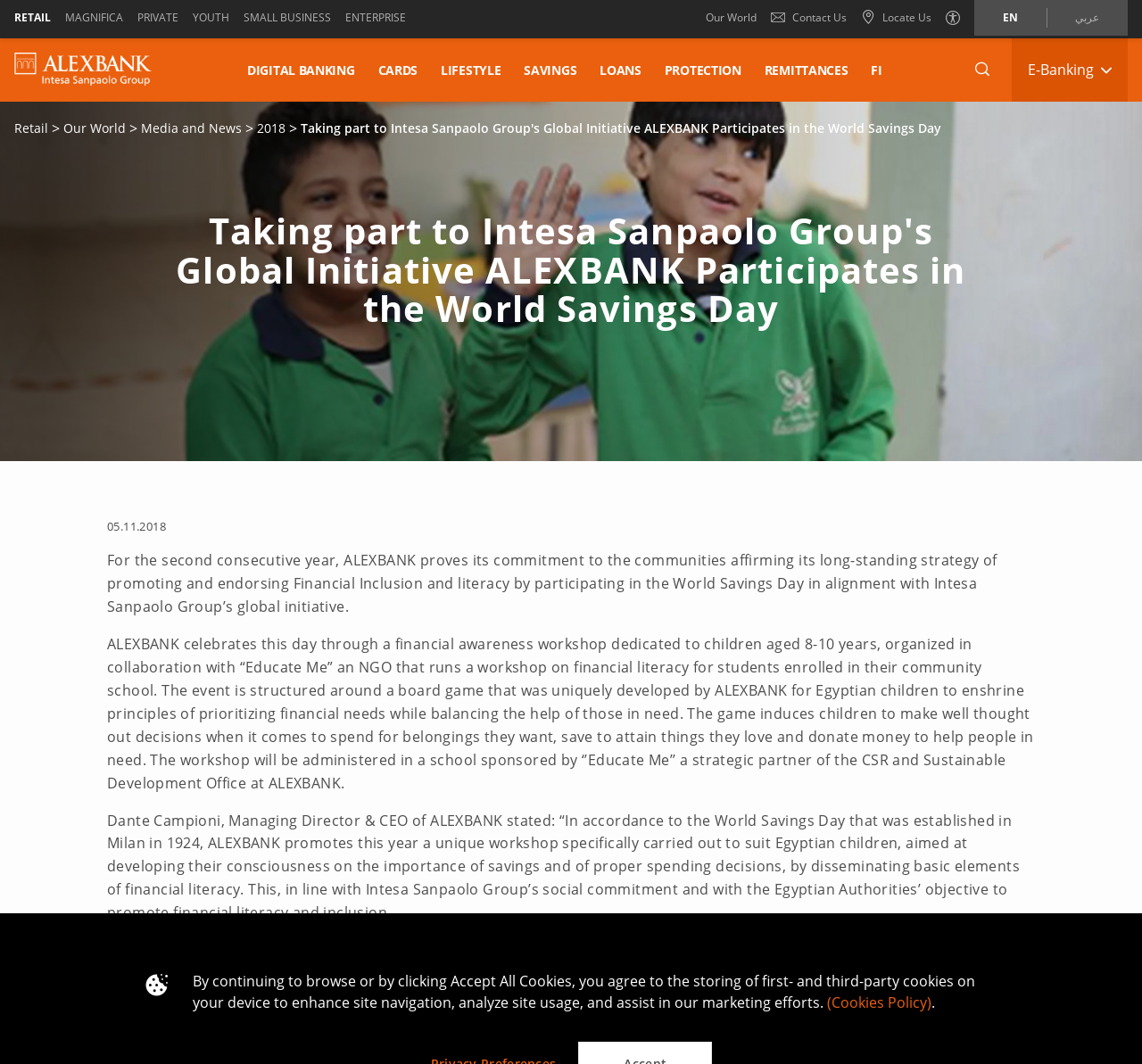Answer the question briefly using a single word or phrase: 
What is the name of the NGO that collaborated with ALEXBANK for the financial awareness workshop?

Educate Me